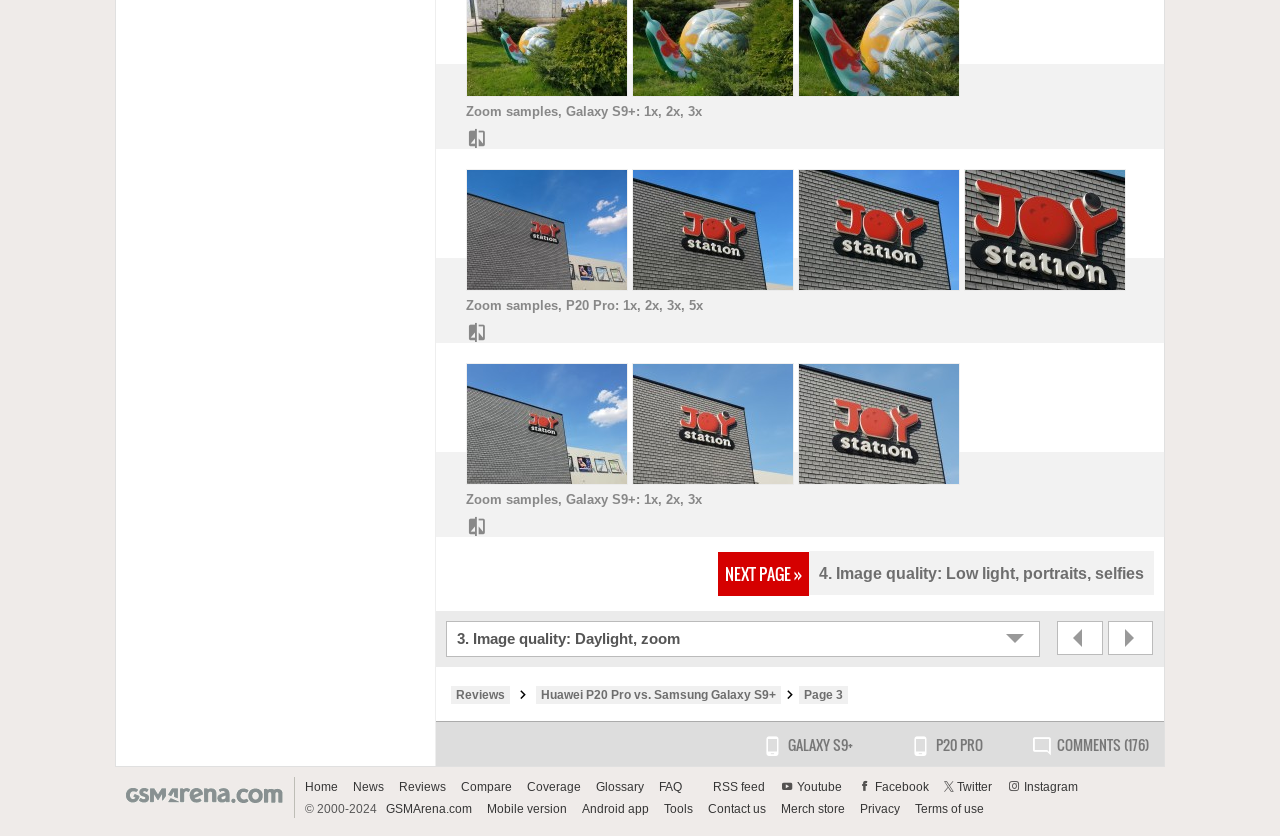Identify the bounding box coordinates of the clickable section necessary to follow the following instruction: "Go to the next page". The coordinates should be presented as four float numbers from 0 to 1, i.e., [left, top, right, bottom].

[0.561, 0.676, 0.901, 0.696]